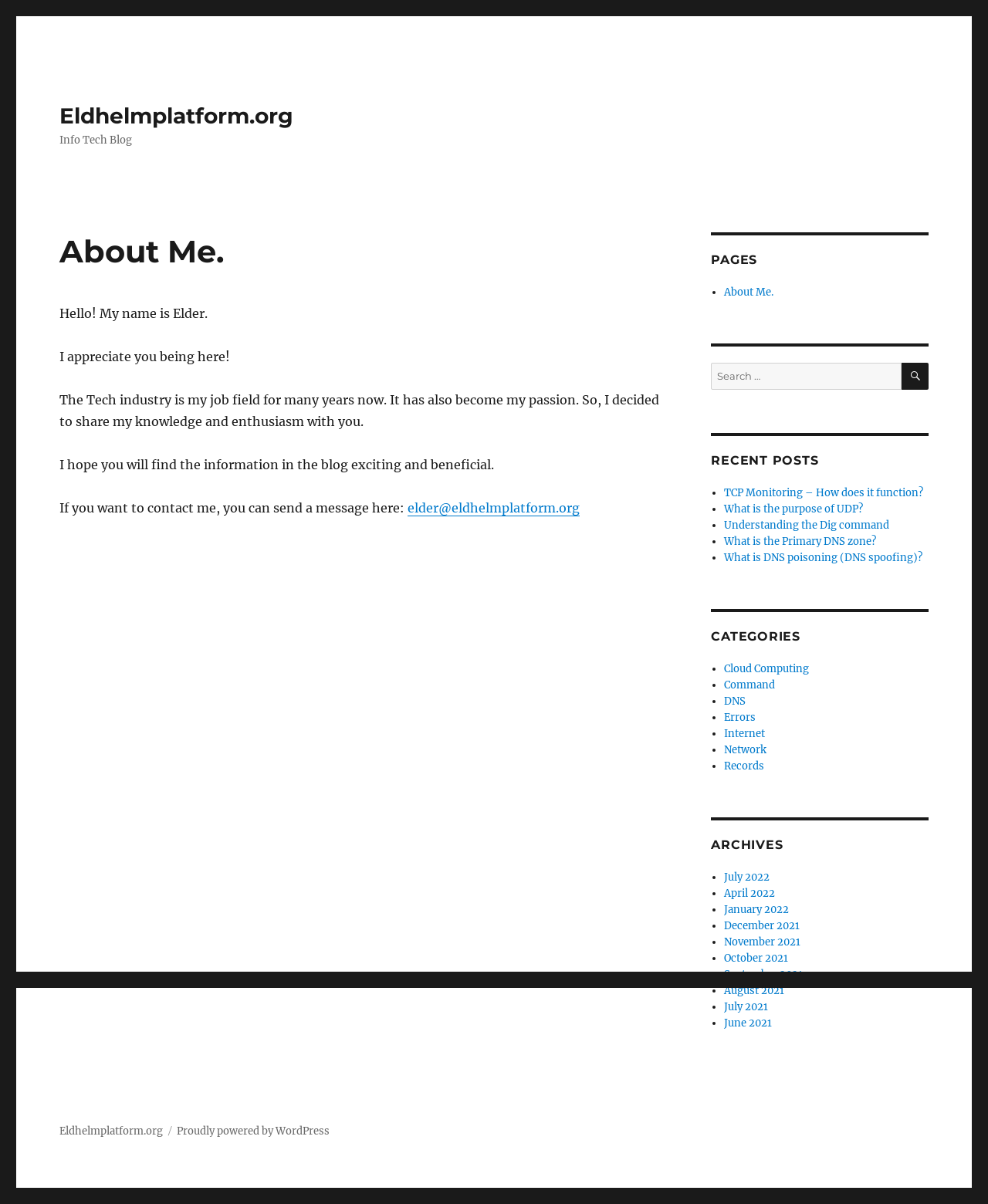Locate the bounding box coordinates of the area that needs to be clicked to fulfill the following instruction: "search for something". The coordinates should be in the format of four float numbers between 0 and 1, namely [left, top, right, bottom].

[0.72, 0.301, 0.912, 0.324]